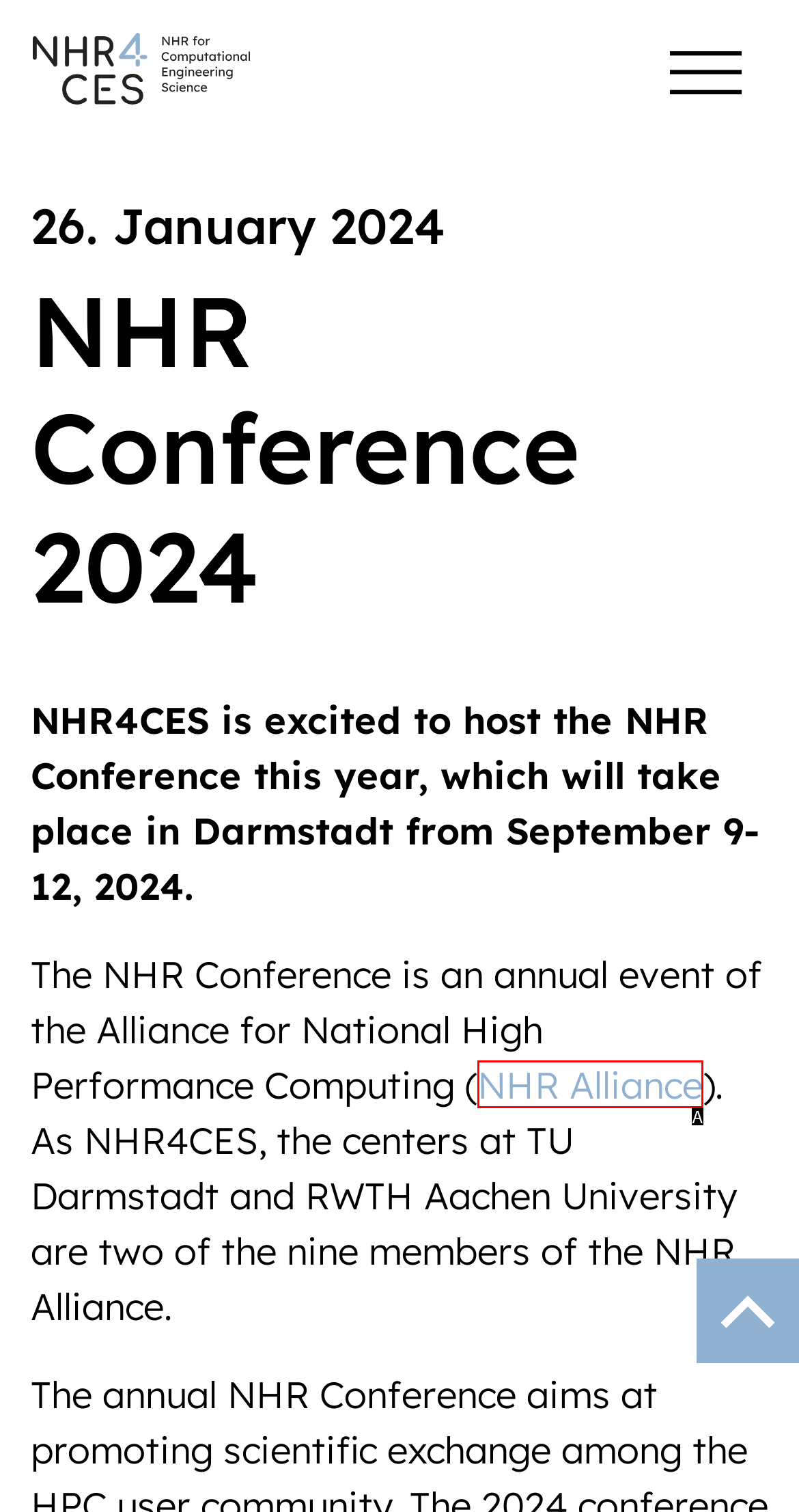Identify the UI element that best fits the description: NHR Alliance
Respond with the letter representing the correct option.

A